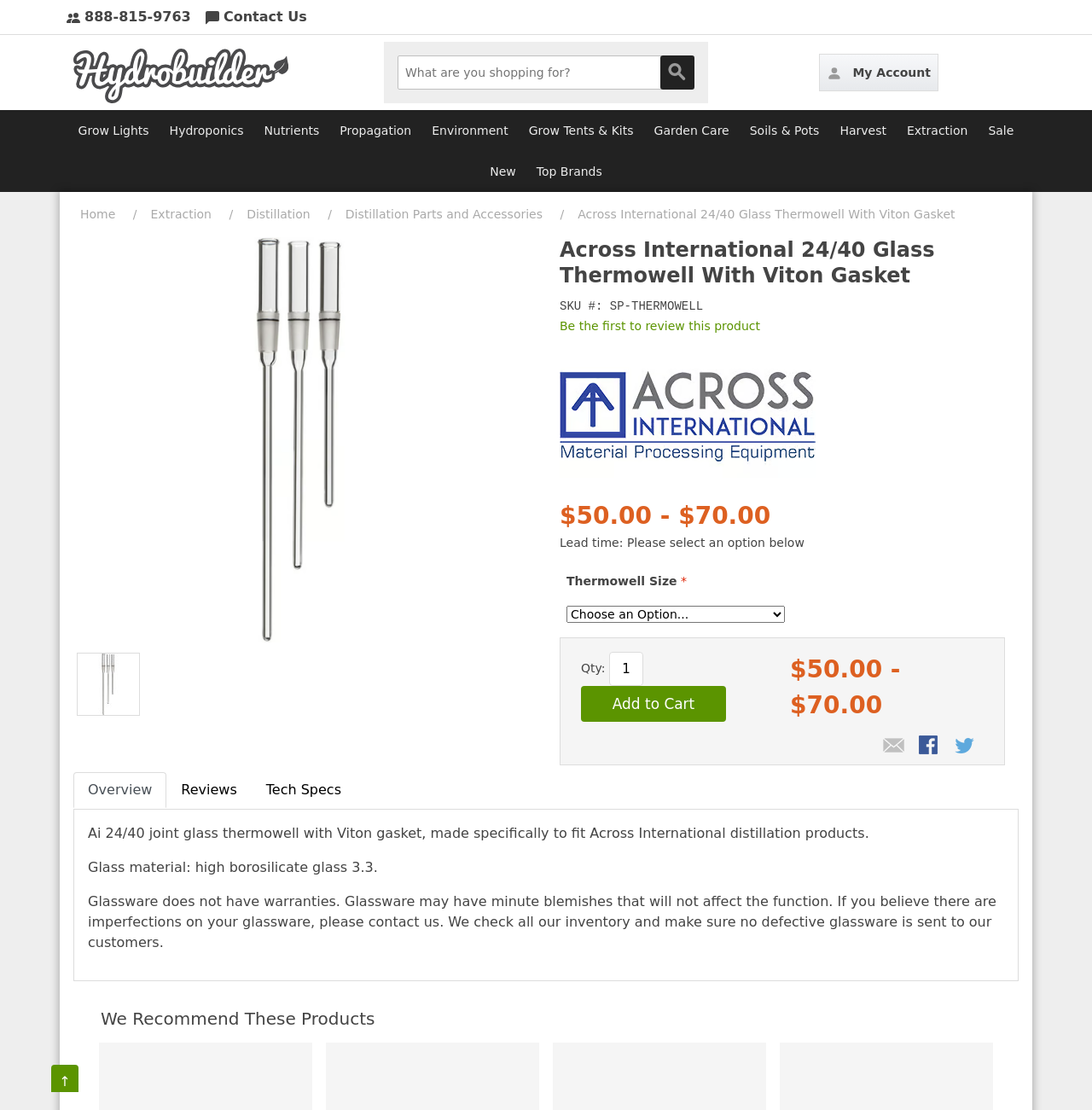Please identify the bounding box coordinates of the region to click in order to complete the task: "Add to cart". The coordinates must be four float numbers between 0 and 1, specified as [left, top, right, bottom].

[0.532, 0.618, 0.665, 0.65]